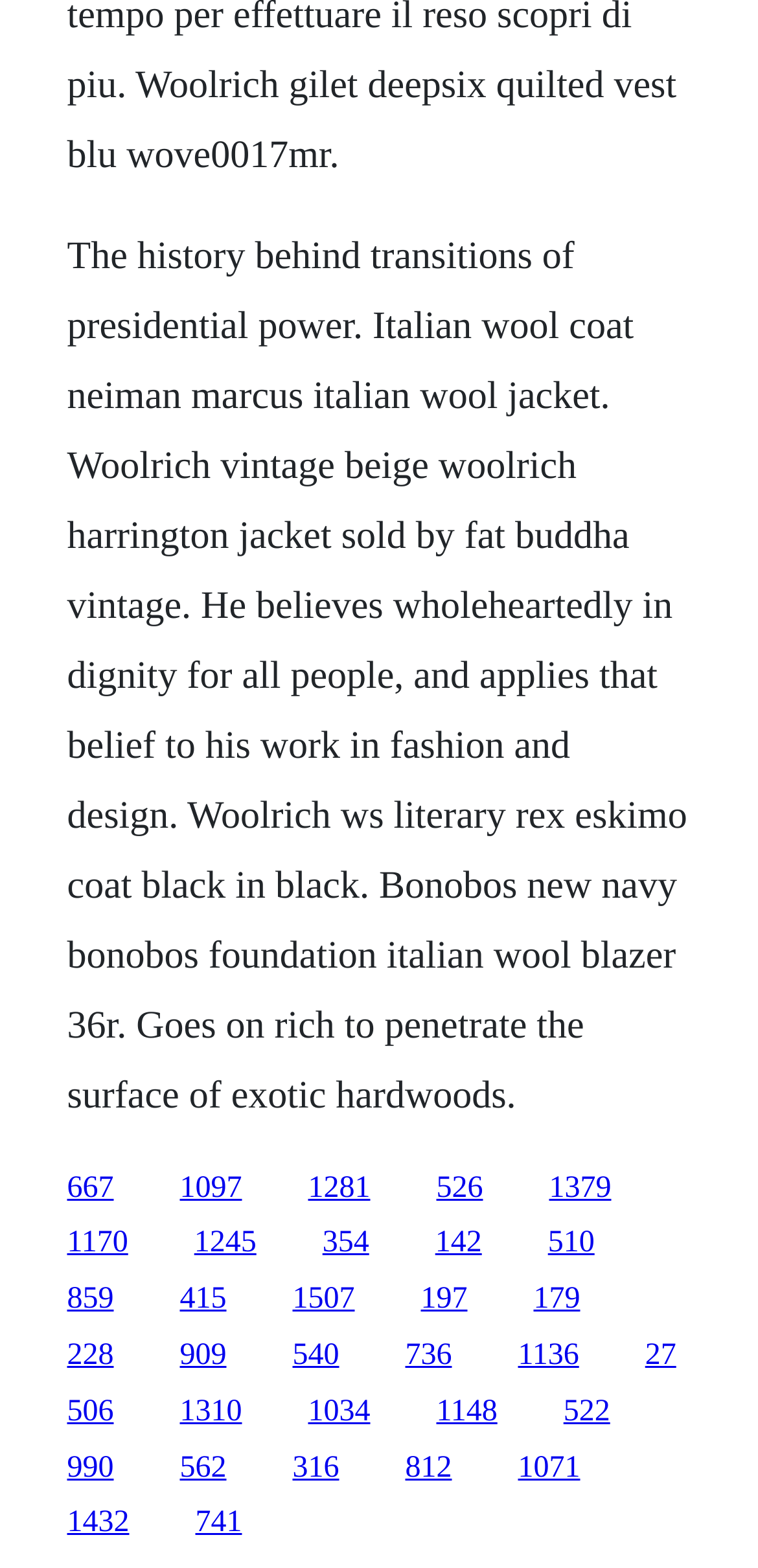Is there any mention of a specific person on this webpage?
Please use the image to provide an in-depth answer to the question.

The text on this webpage mentions 'He believes wholeheartedly in dignity for all people, and applies that belief to his work in fashion and design', indicating that a specific person is being referred to, although their name is not mentioned.